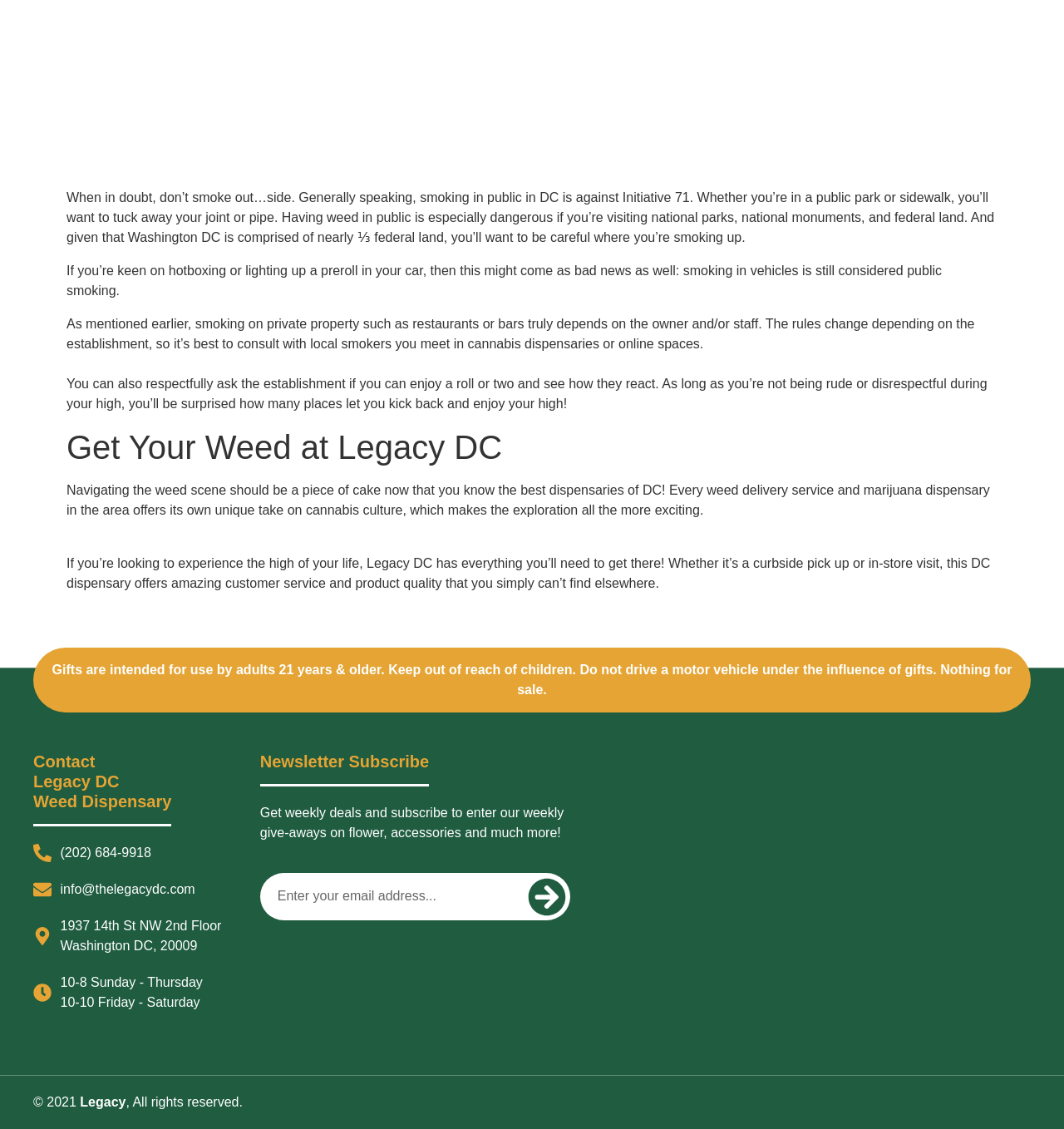Given the element description, predict the bounding box coordinates in the format (top-left x, top-left y, bottom-right x, bottom-right y). Make sure all values are between 0 and 1. Here is the element description: alt="Legacy DC Map footer"

[0.567, 0.666, 0.859, 0.887]